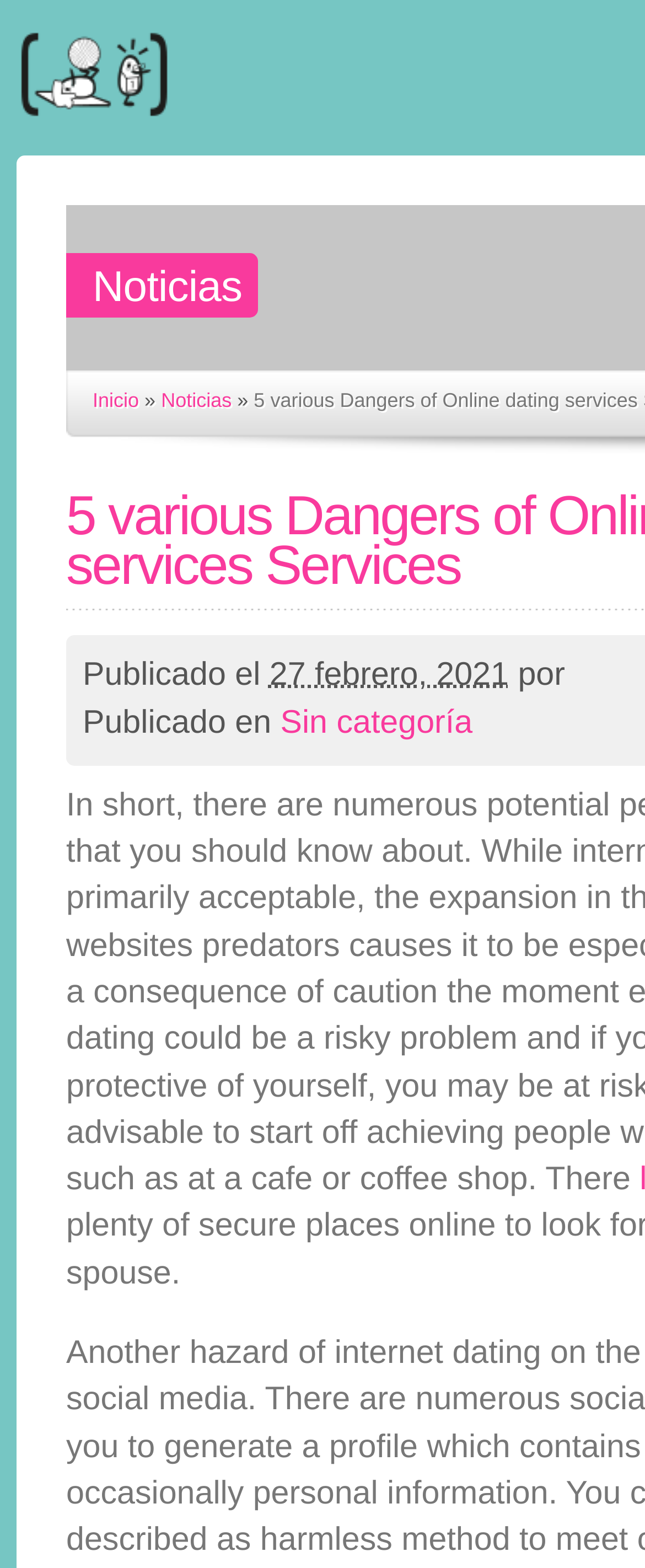Determine the bounding box coordinates of the UI element described by: "Noticias".

[0.25, 0.248, 0.359, 0.263]